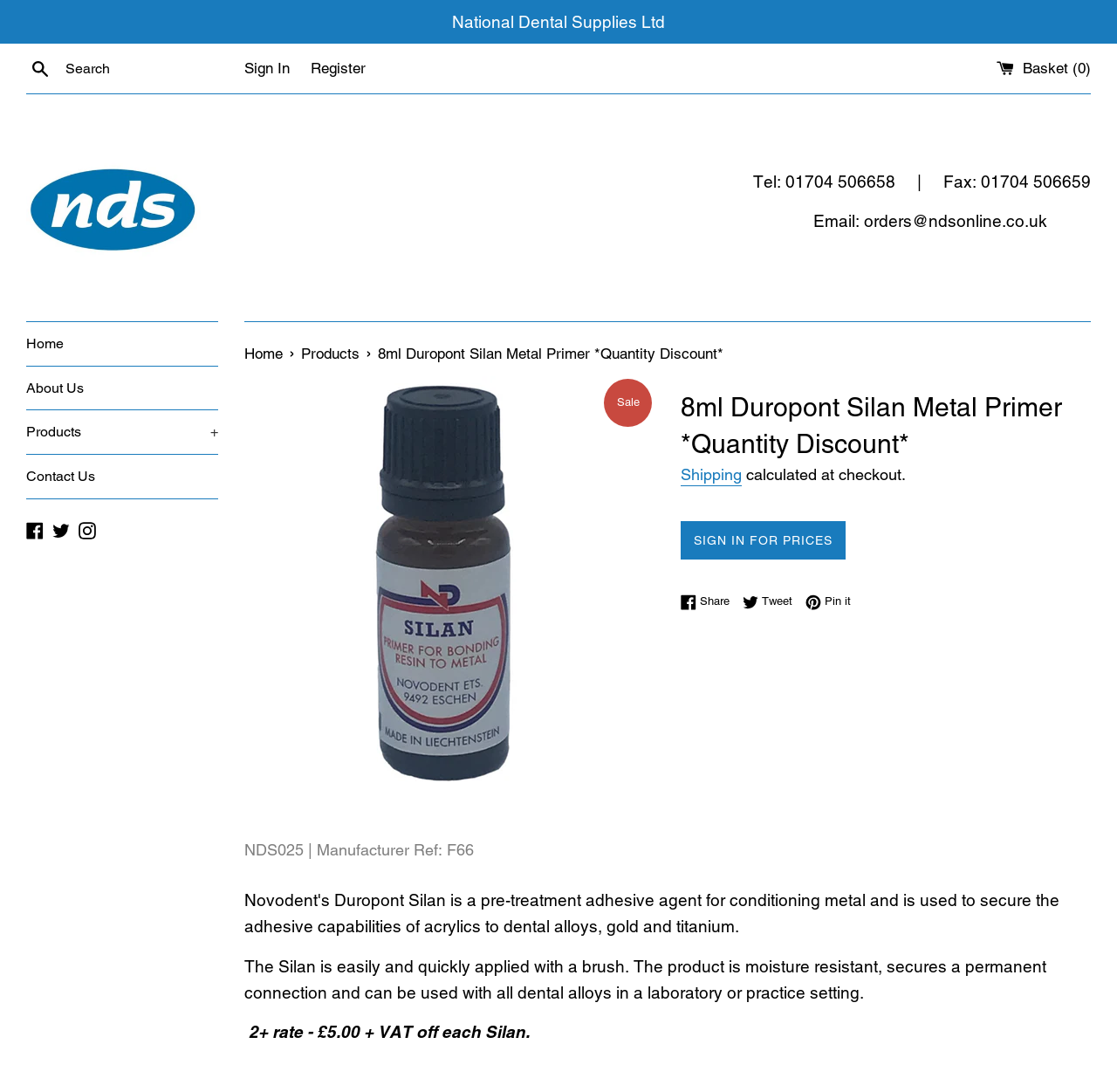What is the phone number?
Utilize the information in the image to give a detailed answer to the question.

The phone number can be found in the top section of the webpage, in the static text element that says 'Tel: 01704 506658'. This is the contact phone number provided by the website.